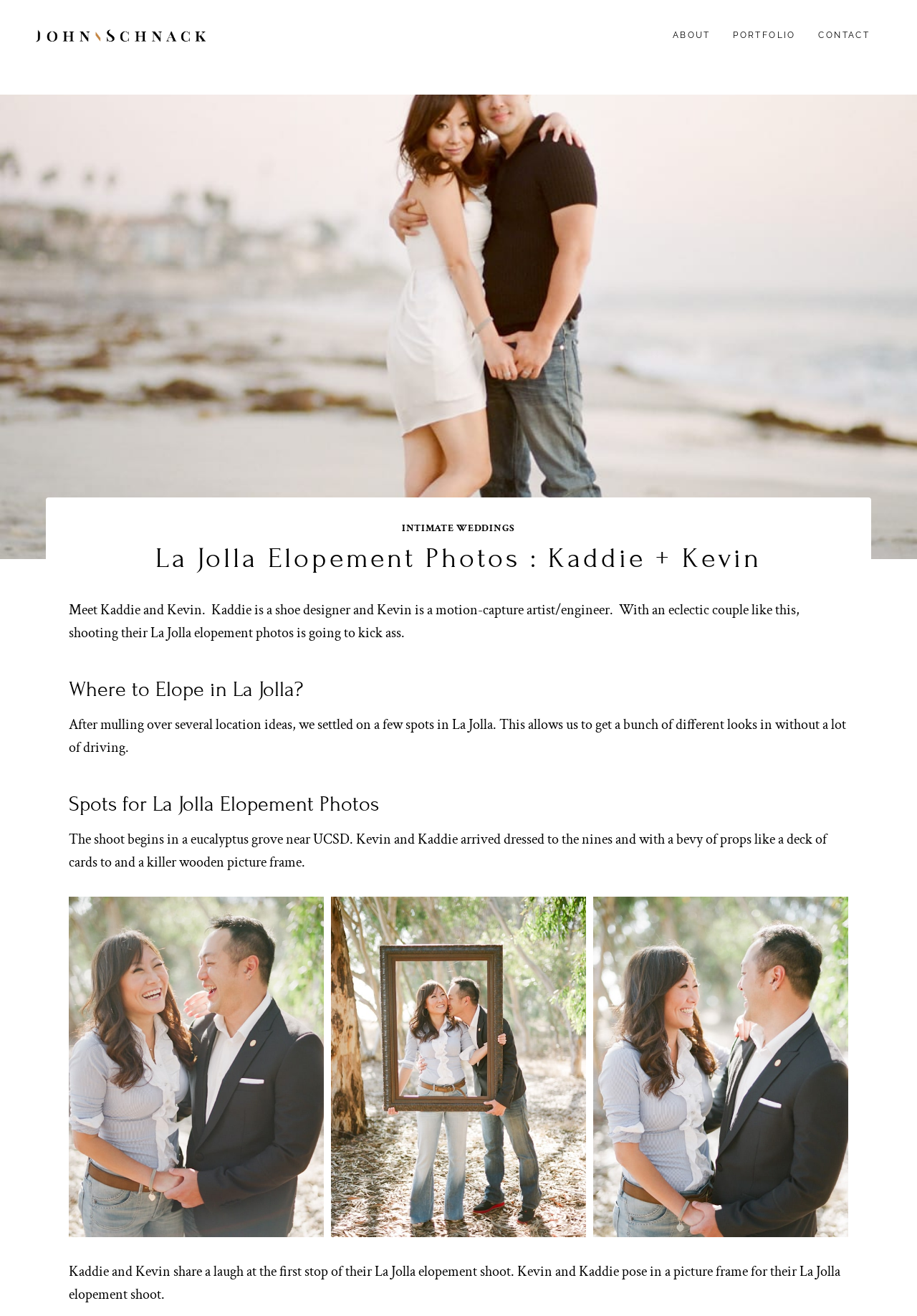Explain the webpage's layout and main content in detail.

This webpage is about La Jolla elopement photos, specifically featuring Kaddie and Kevin's beach elopement. At the top left, there is a link to the photographer's website, John Schnack Photography, accompanied by a small image. On the top right, there is a primary navigation menu with links to "ABOUT", "PORTFOLIO", and "CONTACT".

Below the navigation menu, there is a large header section that takes up most of the width of the page. It contains a heading that reads "La Jolla Elopement Photos : Kaddie + Kevin" and a link to "INTIMATE WEDDINGS". 

The main content of the page is divided into sections, each with a heading. The first section introduces Kaddie and Kevin, describing their professions and personalities. The second section discusses where to elope in La Jolla, with a link to "La Jolla" and a brief description of the location.

The third section, "Spots for La Jolla Elopement Photos", showcases the couple's elopement photoshoot. It begins with a description of the shoot, followed by a series of three images of the couple posing in a eucalyptus grove near UCSD. The images are arranged side by side, taking up most of the width of the page. 

Below the images, there is a brief description of the couple's poses and the props they used. At the very bottom of the page, there is a "Scroll to top" button.